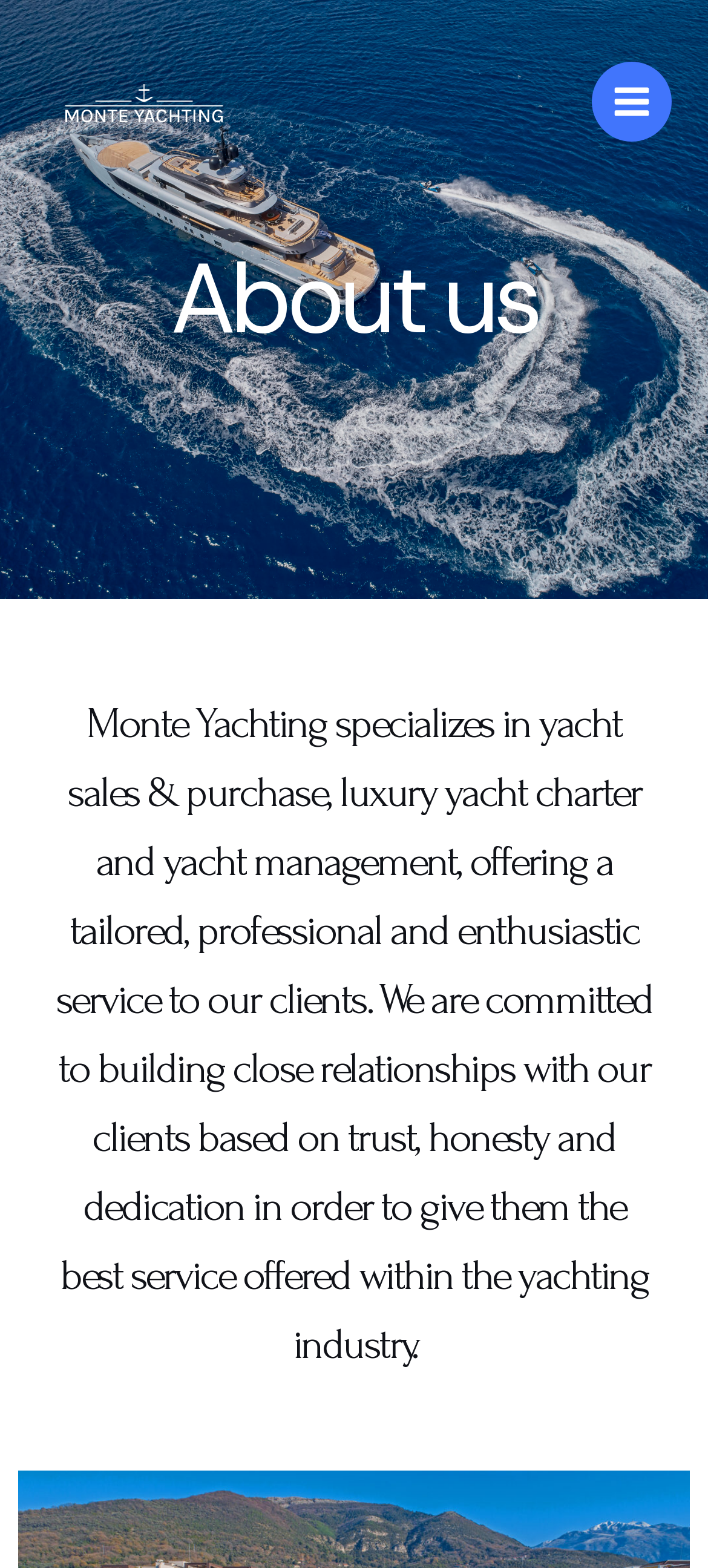Determine the bounding box coordinates of the UI element described below. Use the format (top-left x, top-left y, bottom-right x, bottom-right y) with floating point numbers between 0 and 1: aria-label="Monte Yachting"

[0.051, 0.023, 0.359, 0.108]